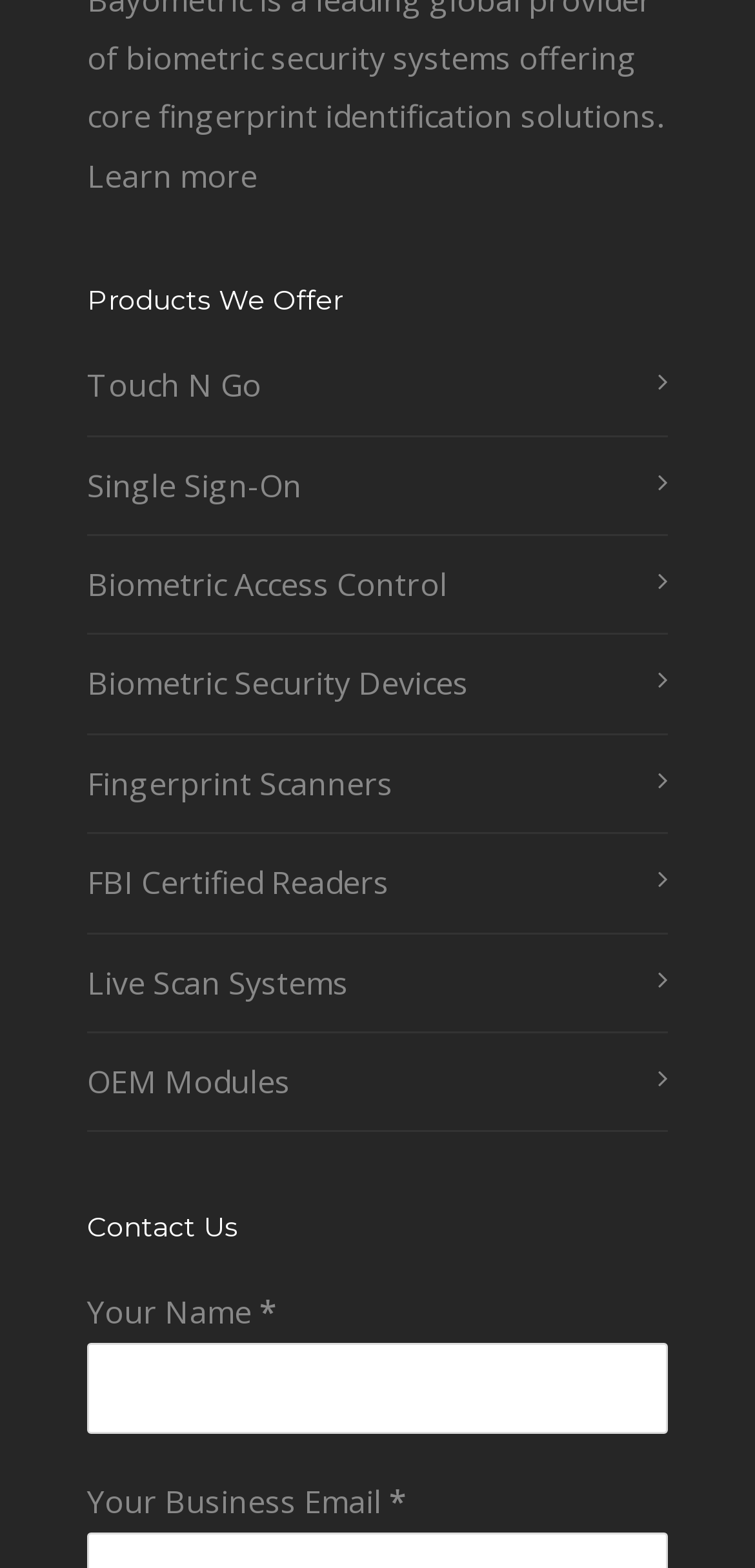What is the last link under 'Products We Offer'?
Respond to the question with a well-detailed and thorough answer.

I looked at the links under the 'Products We Offer' heading and found the last link, which is 'OEM Modules'.